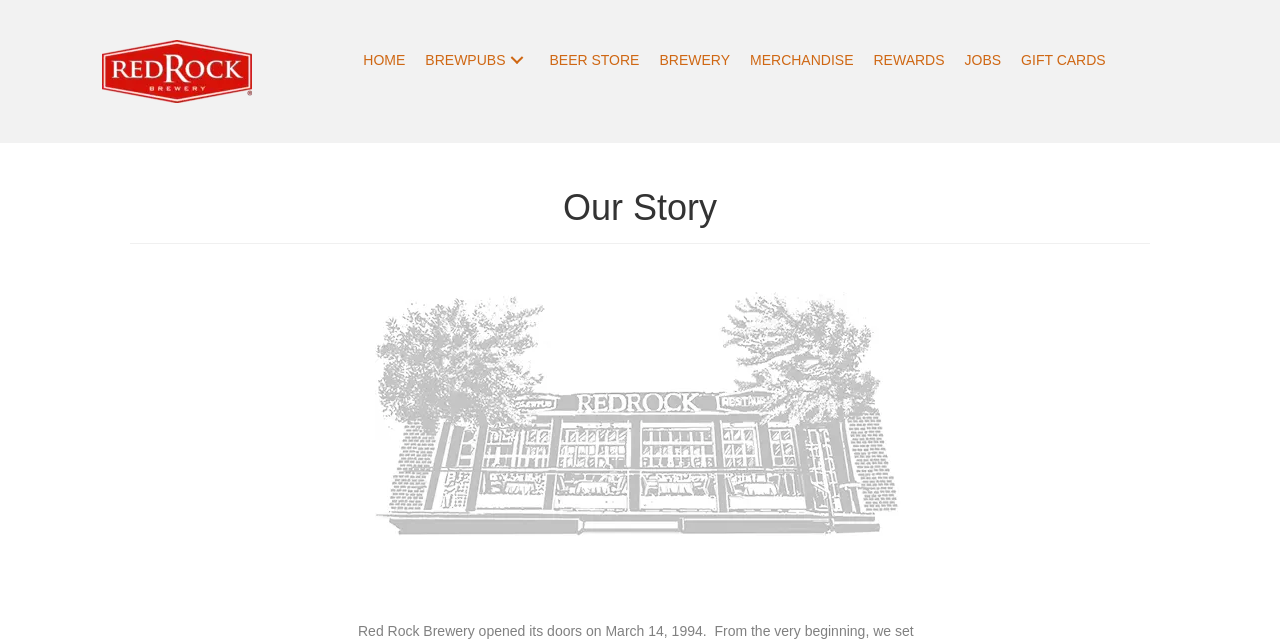Refer to the screenshot and answer the following question in detail:
What is the logo of Red Rock Brewery?

I found the logo by looking at the top-left corner of the webpage, where I saw a link element with the text 'Red Rock Brewing Logo' and an image element with the same description. This suggests that the logo is an image with the text 'Red Rock Brewing Logo'.